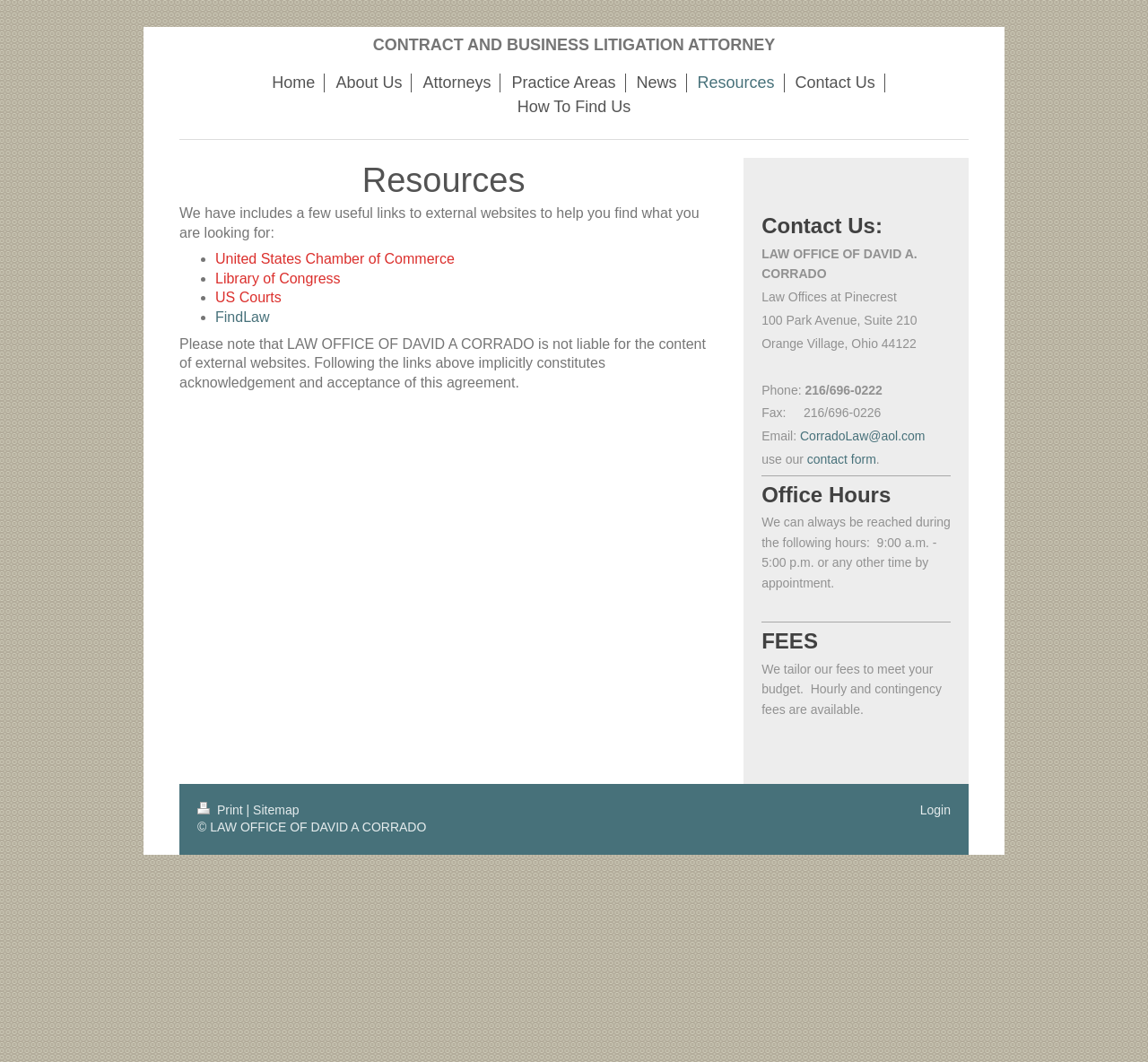Please pinpoint the bounding box coordinates for the region I should click to adhere to this instruction: "go to sitemap".

[0.22, 0.756, 0.261, 0.769]